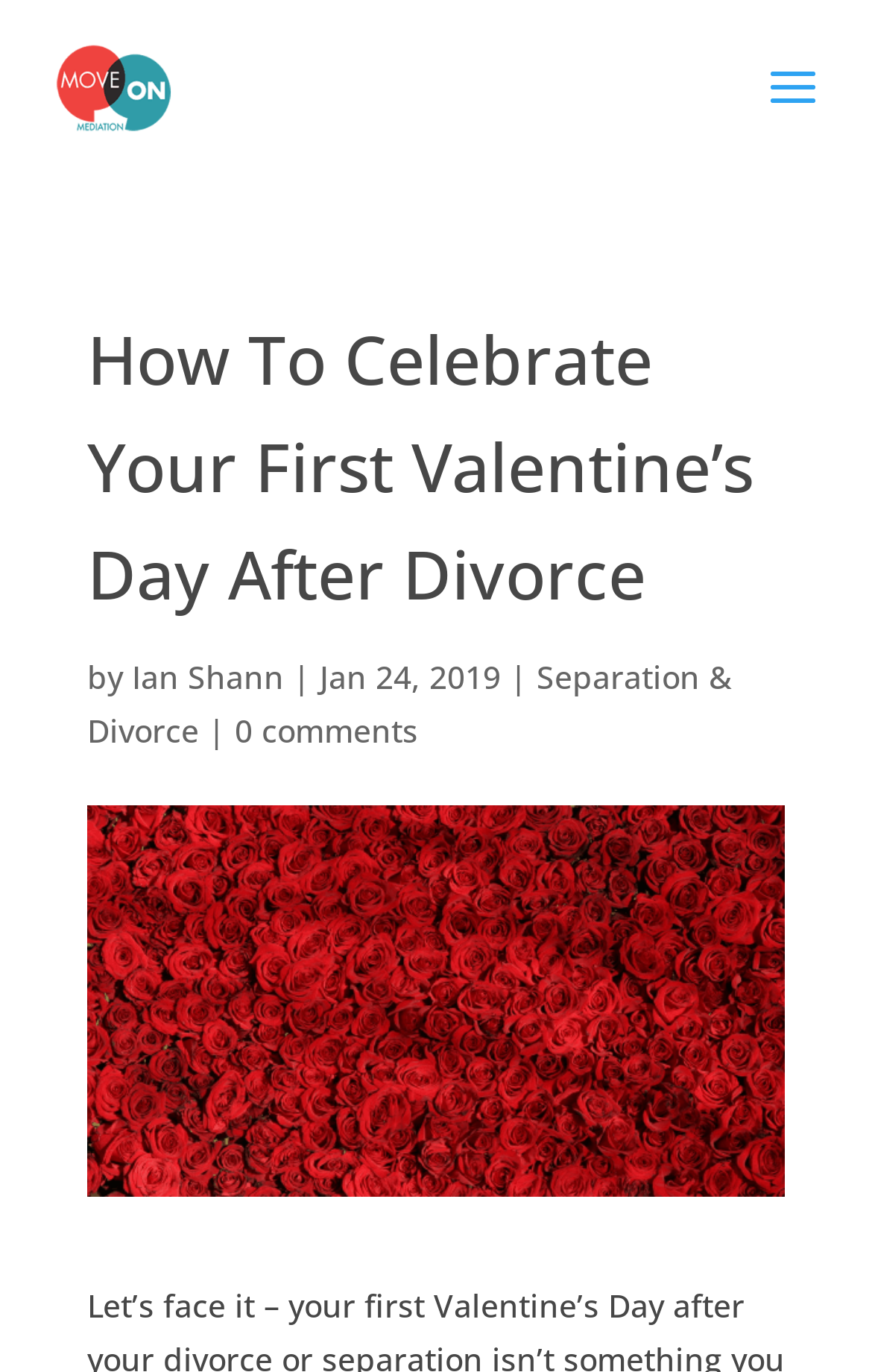What is the author of the article?
Give a single word or phrase as your answer by examining the image.

Ian Shann